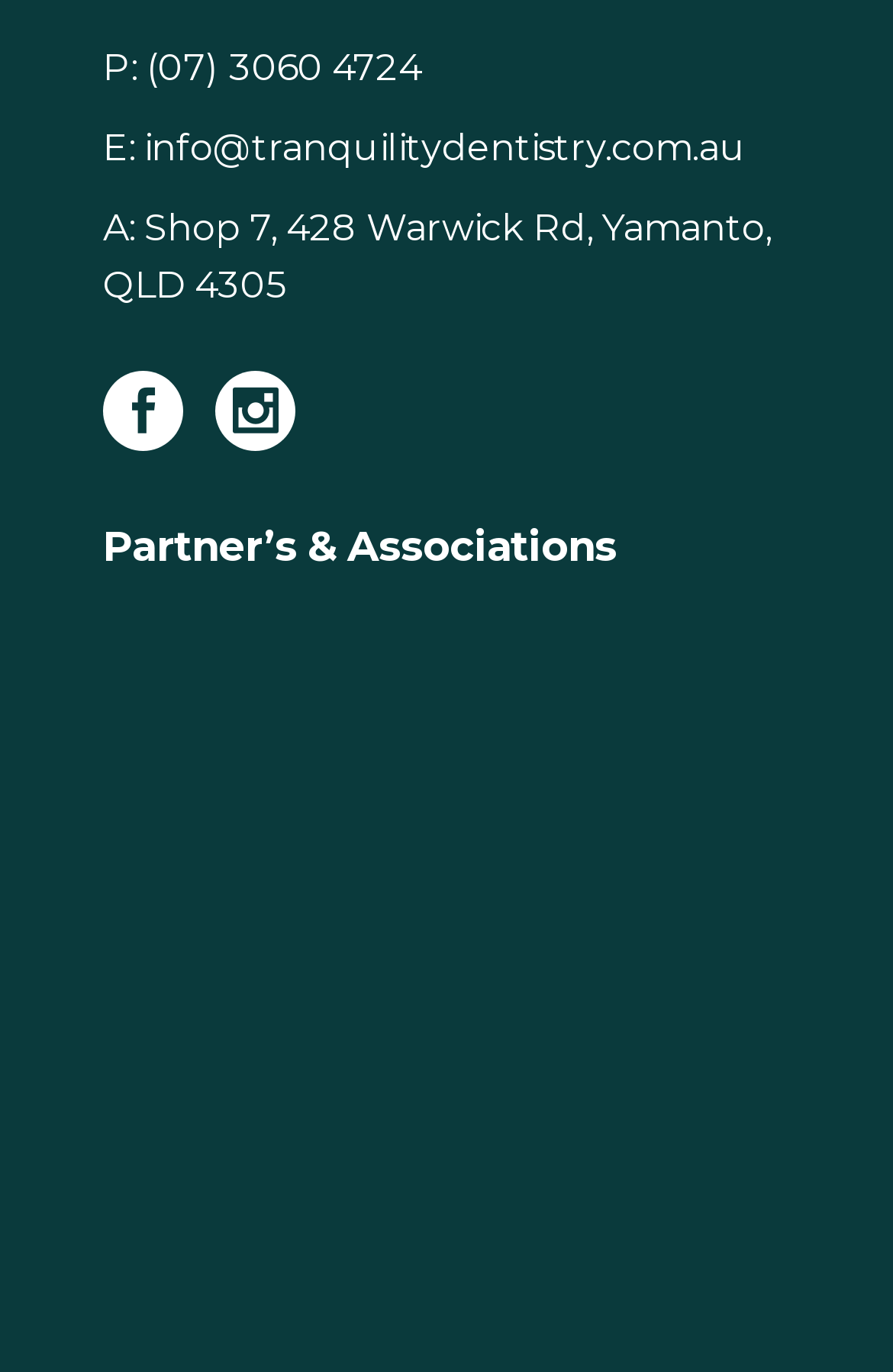From the given element description: "alt="medicare CDBS"", find the bounding box for the UI element. Provide the coordinates as four float numbers between 0 and 1, in the order [left, top, right, bottom].

[0.115, 0.68, 0.885, 0.871]